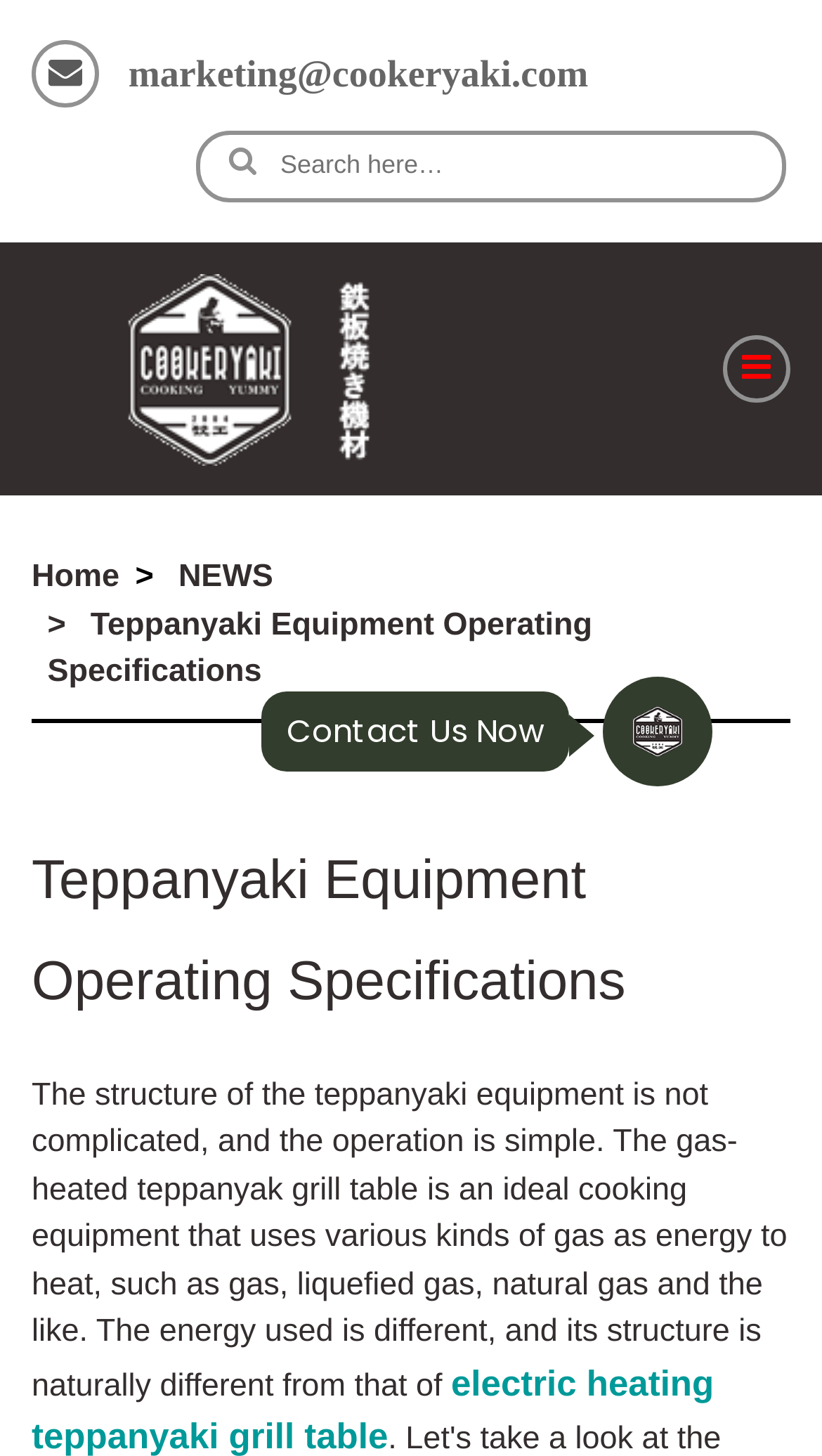What type of energy does the teppanyaki equipment use?
Please provide a detailed answer to the question.

I read the text that describes the teppanyaki equipment as 'gas-heated teppanyak grill table' and mentions that it uses various kinds of gas as energy, such as gas, liquefied gas, and natural gas.